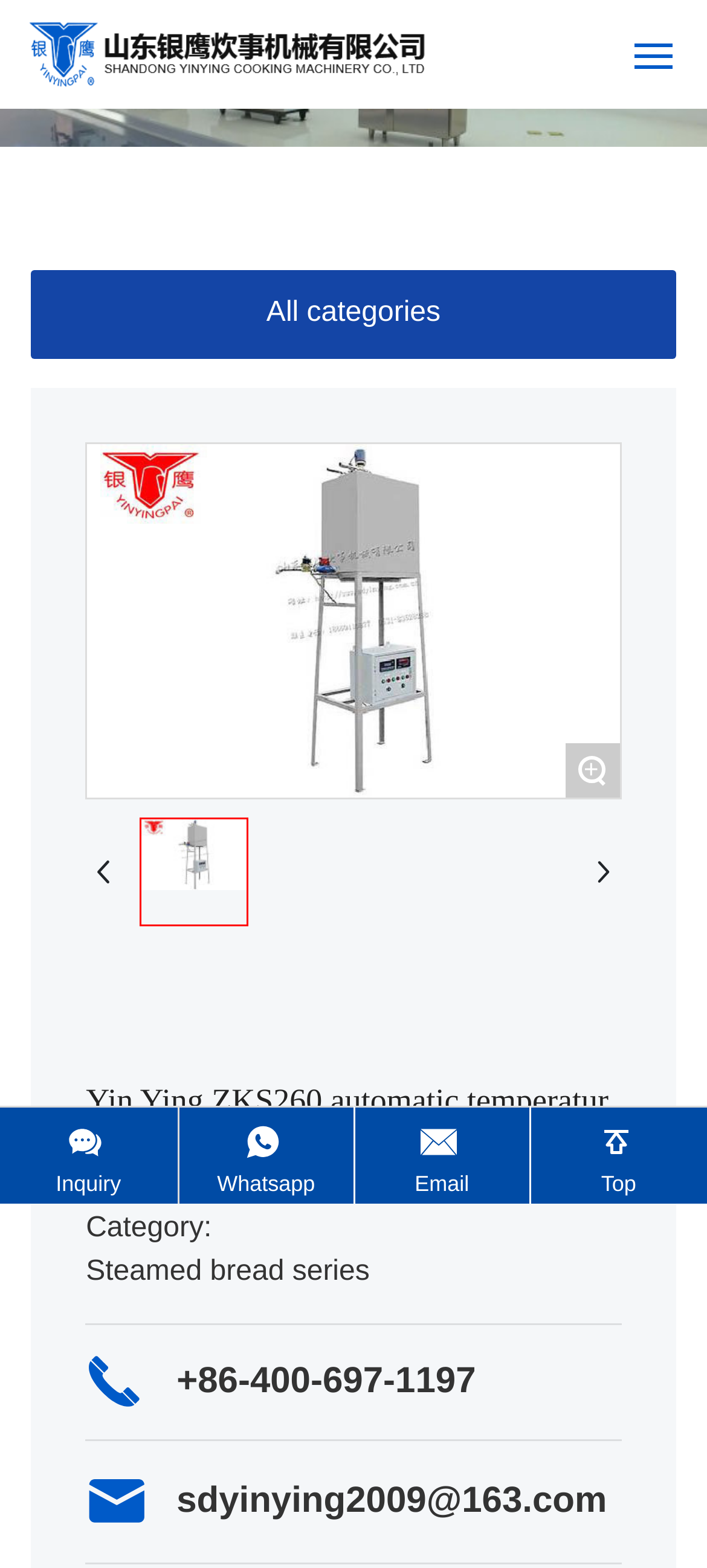What is the company name?
Carefully analyze the image and provide a detailed answer to the question.

I found the company name by looking at the top-left corner of the webpage, where there is a logo and a link with the text 'Shandong YinYing cooking machinery Co.Ltd'.